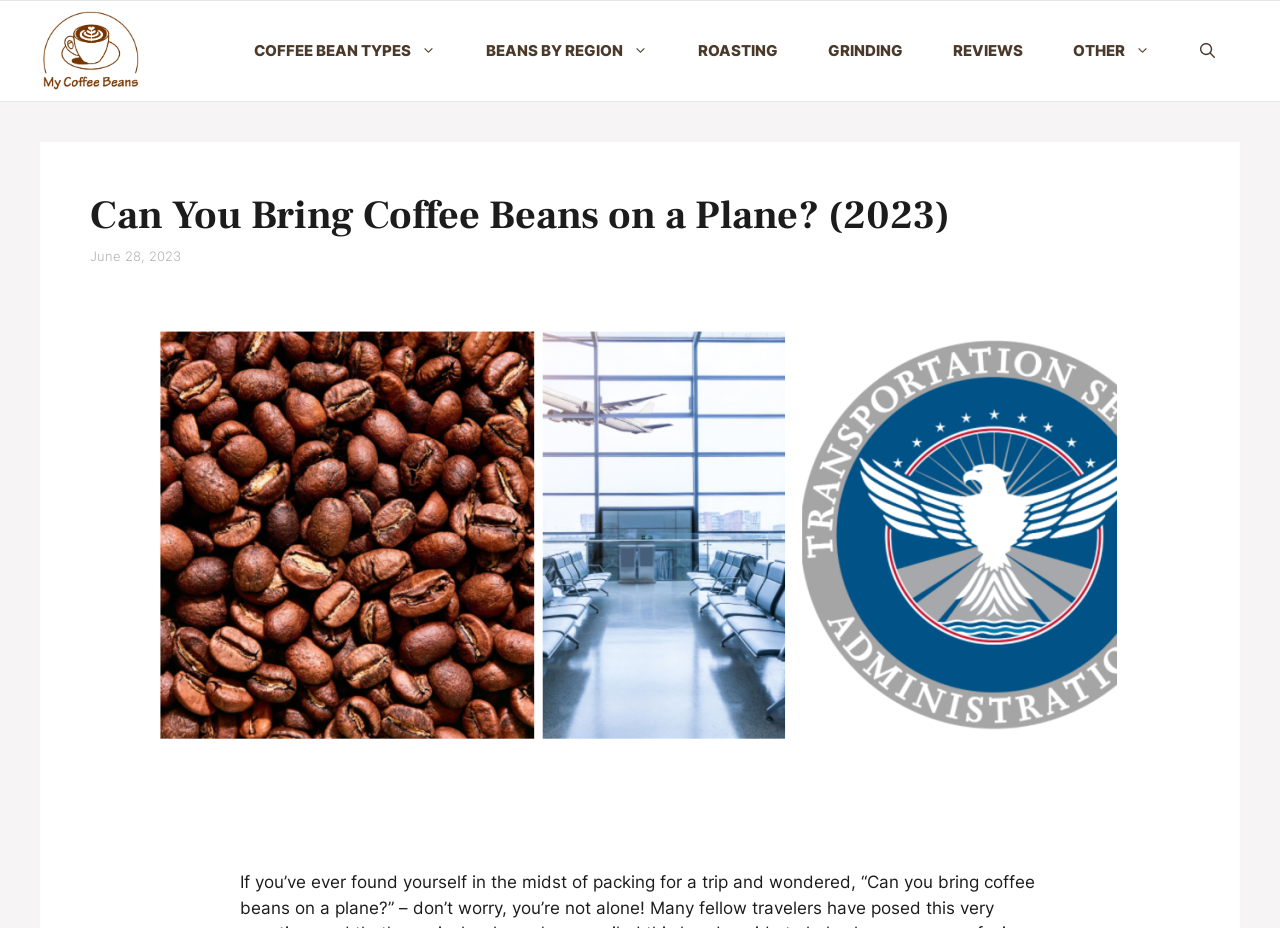Is the main heading a question?
Using the image as a reference, give an elaborate response to the question.

I looked at the main heading element, and it says 'Can You Bring Coffee Beans on a Plane? (2023)', which is a question.